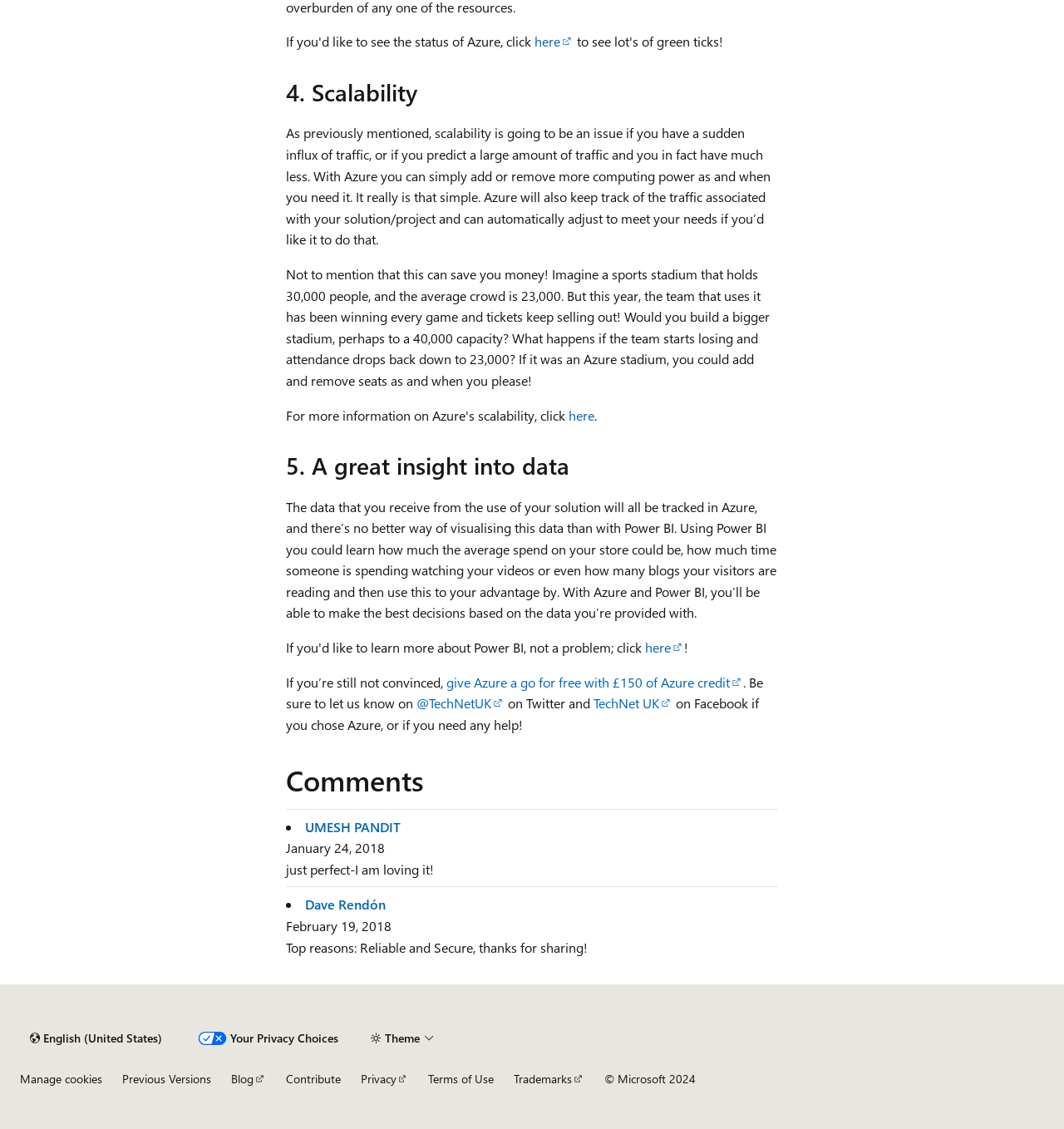Identify the bounding box coordinates for the UI element described by the following text: "here". Provide the coordinates as four float numbers between 0 and 1, in the format [left, top, right, bottom].

[0.534, 0.36, 0.559, 0.375]